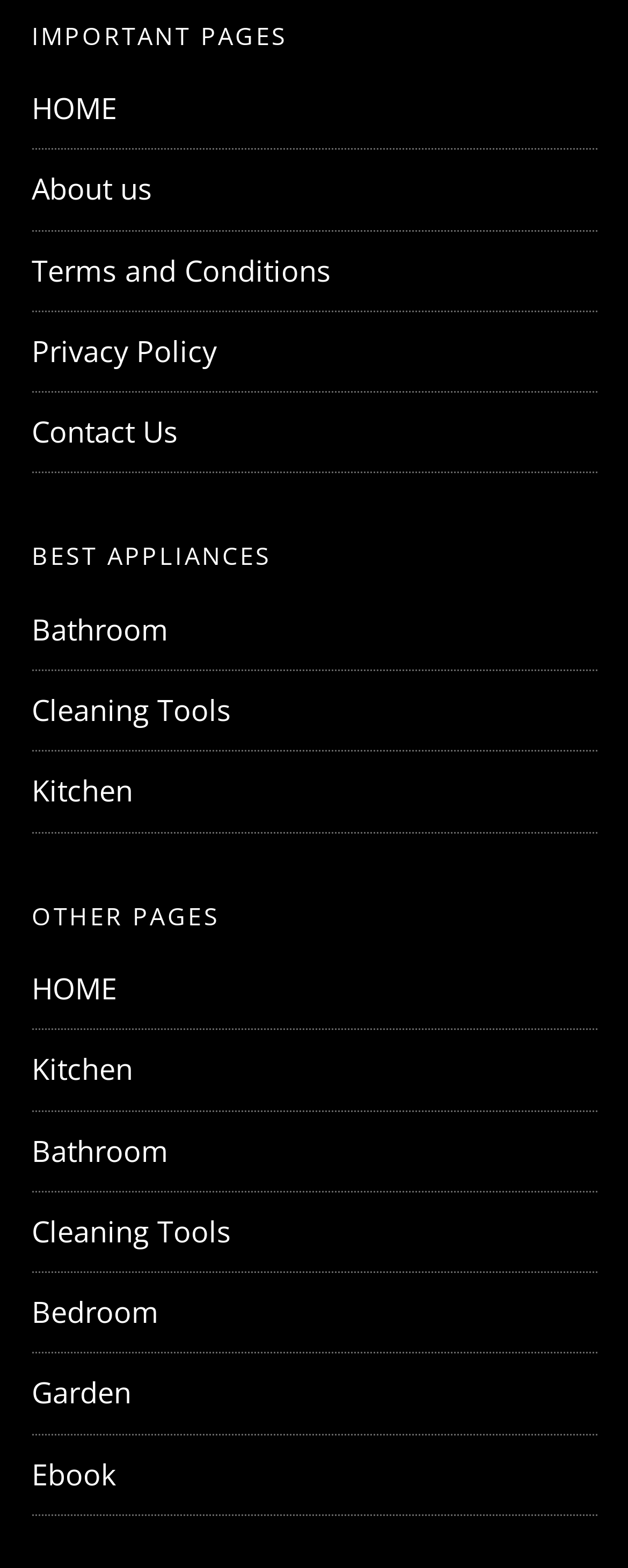From the webpage screenshot, identify the region described by Bathroom. Provide the bounding box coordinates as (top-left x, top-left y, bottom-right x, bottom-right y), with each value being a floating point number between 0 and 1.

[0.05, 0.389, 0.268, 0.413]